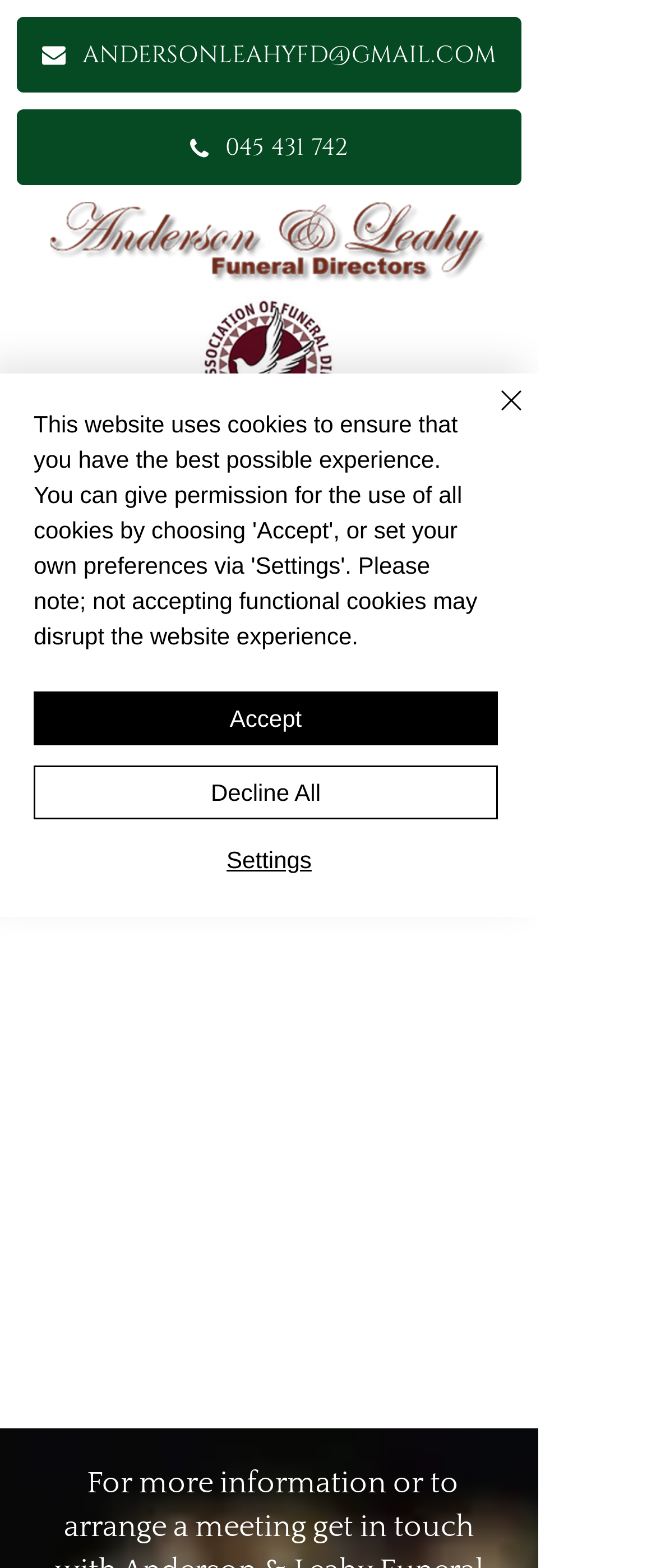Identify the bounding box coordinates of the part that should be clicked to carry out this instruction: "View the funeral home image".

[0.077, 0.129, 0.744, 0.18]